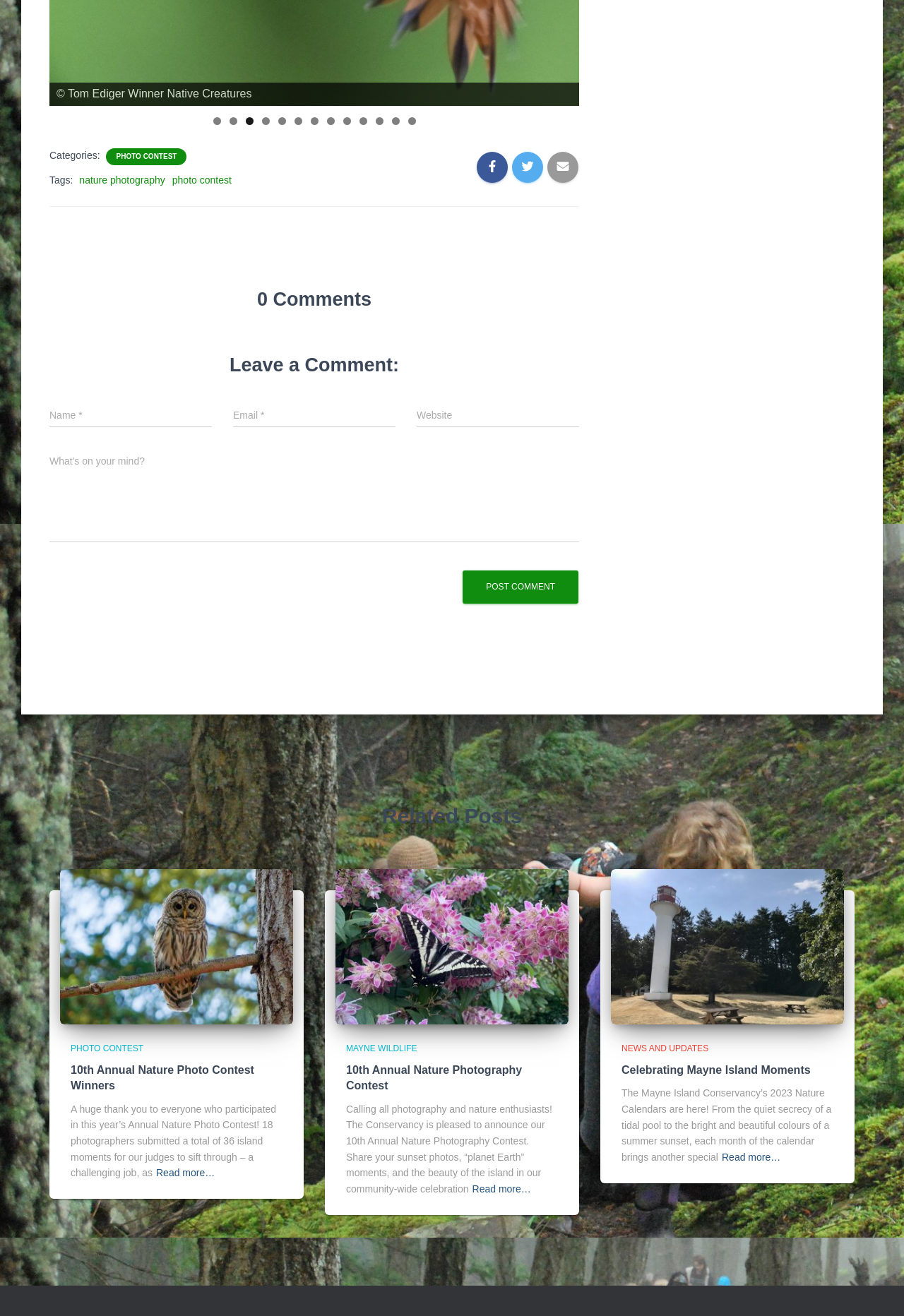What is the function of the button with the text 'Post Comment'?
Look at the webpage screenshot and answer the question with a detailed explanation.

I found the answer by looking at the form elements on the webpage. The button with the text 'Post Comment' is likely the submit button for the comment form, and is intended to be clicked by users to submit their comments.